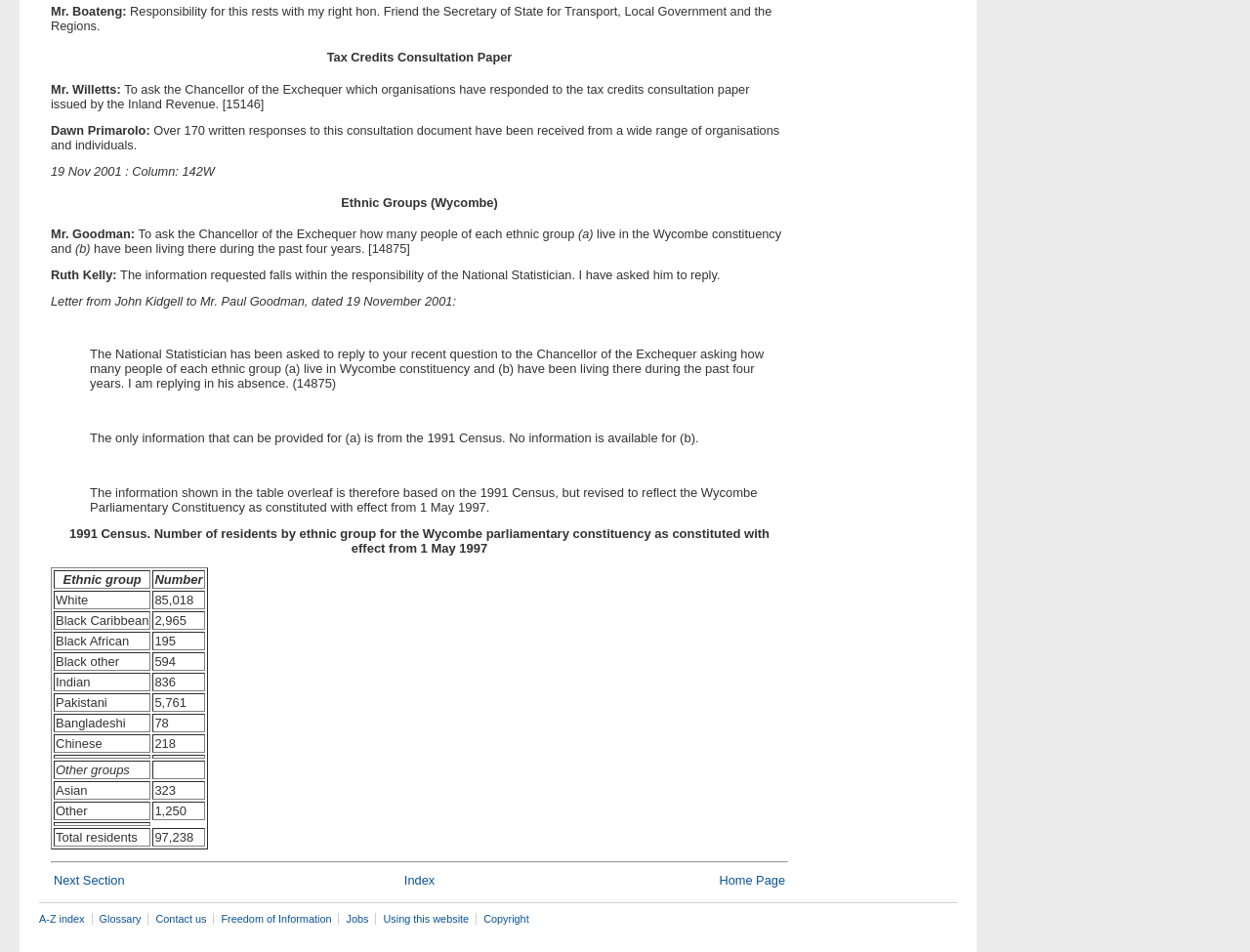Find and provide the bounding box coordinates for the UI element described with: "Glossary".

[0.074, 0.959, 0.118, 0.971]